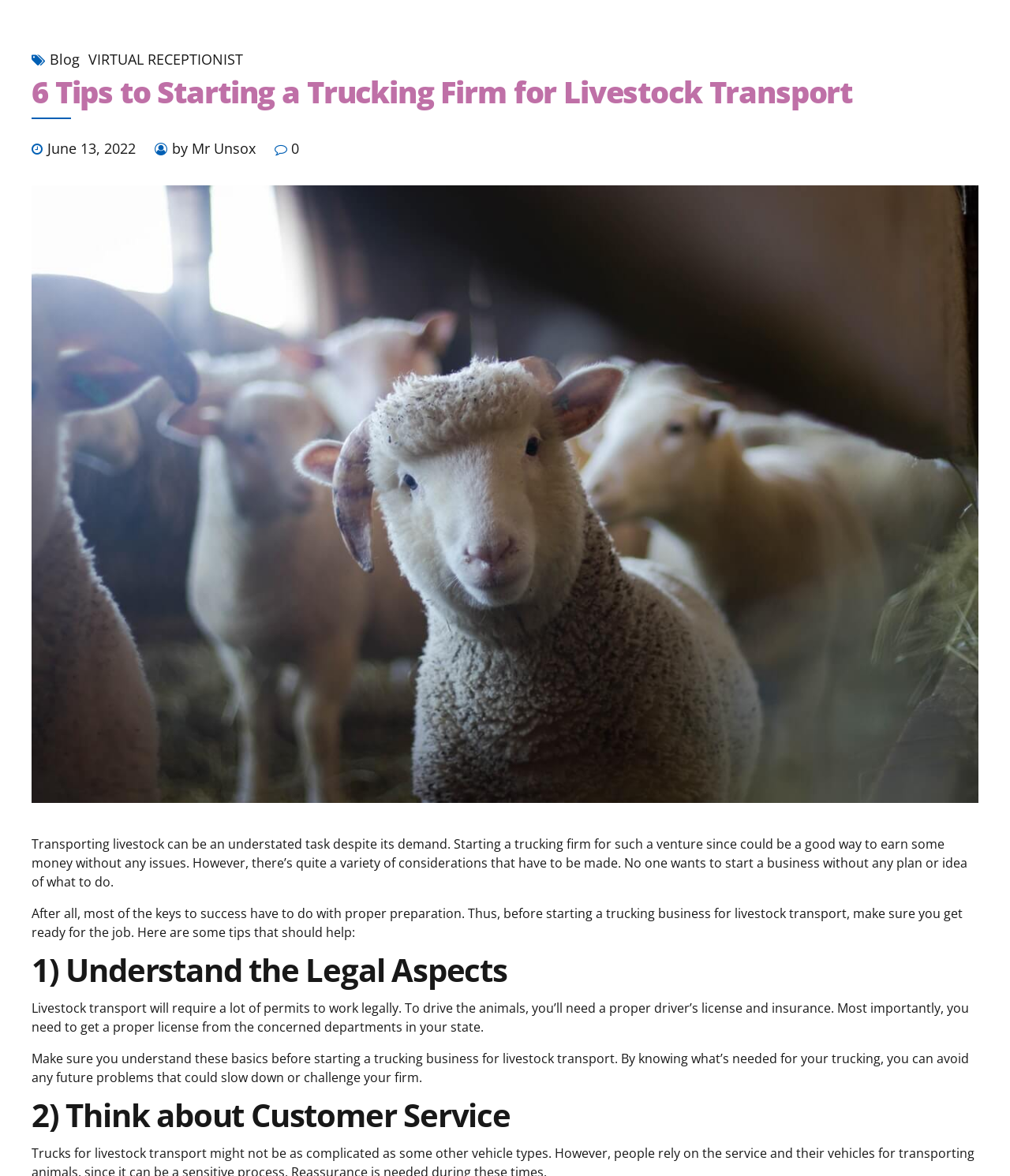Can you identify and provide the main heading of the webpage?

6 Tips to Starting a Trucking Firm for Livestock Transport